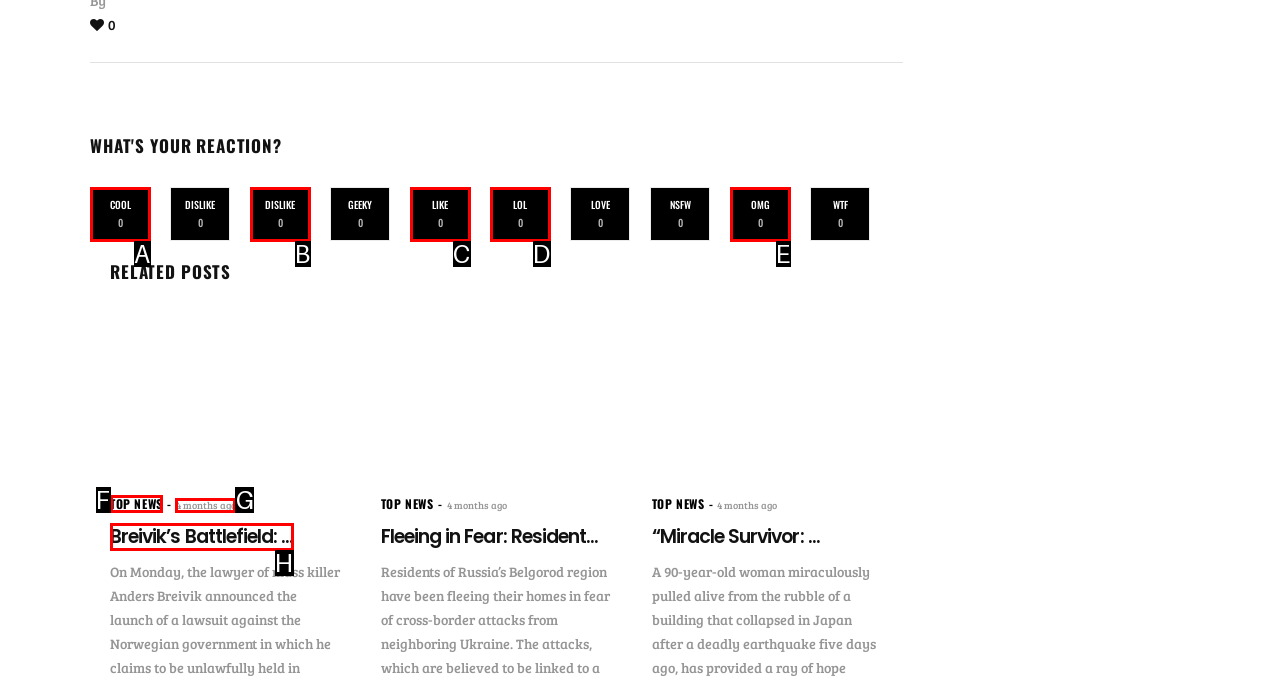For the task: View TOP NEWS, specify the letter of the option that should be clicked. Answer with the letter only.

F